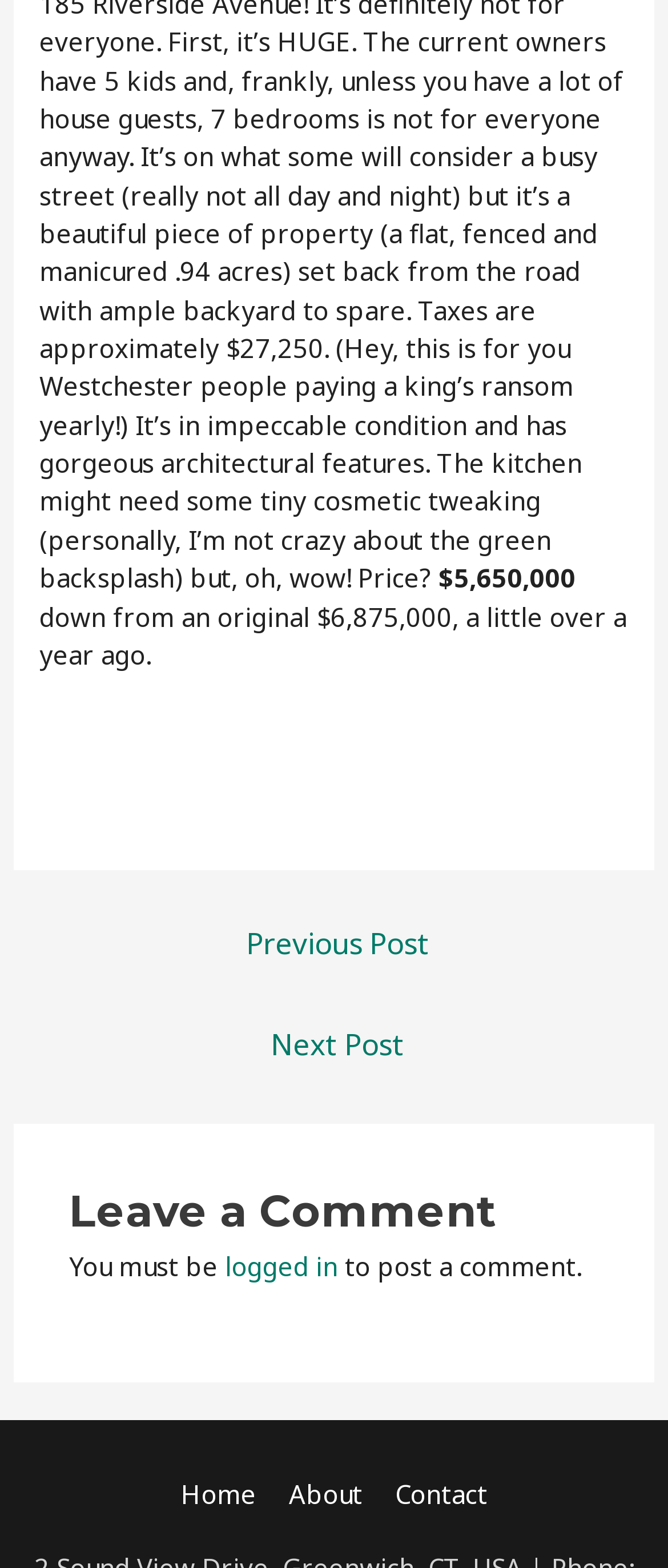How many main links are at the bottom of the webpage?
Examine the webpage screenshot and provide an in-depth answer to the question.

There are three main links at the bottom of the webpage, namely 'Home', 'About', and 'Contact', which are likely used for navigation to other sections of the website.